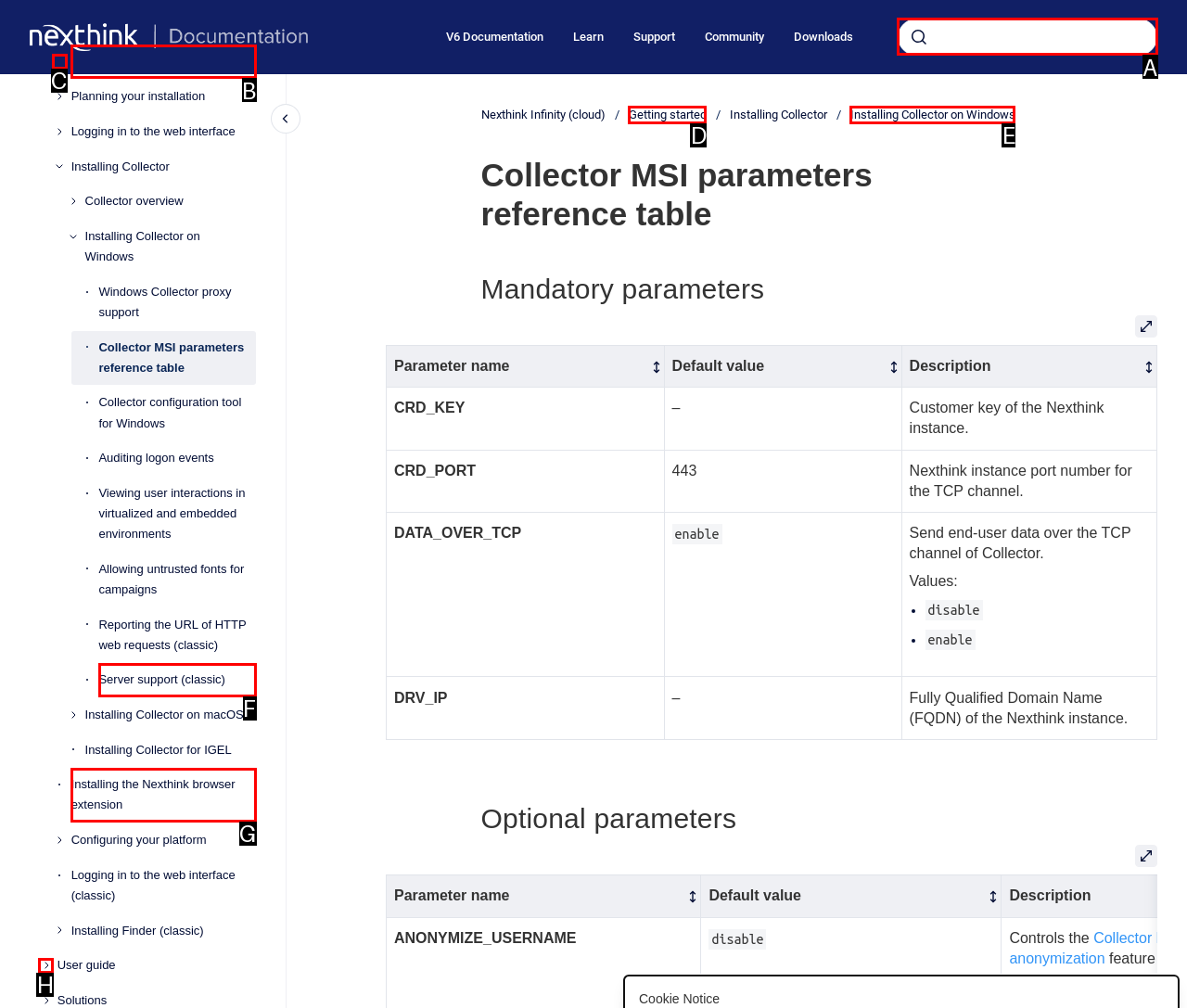Point out the correct UI element to click to carry out this instruction: Search for something
Answer with the letter of the chosen option from the provided choices directly.

A